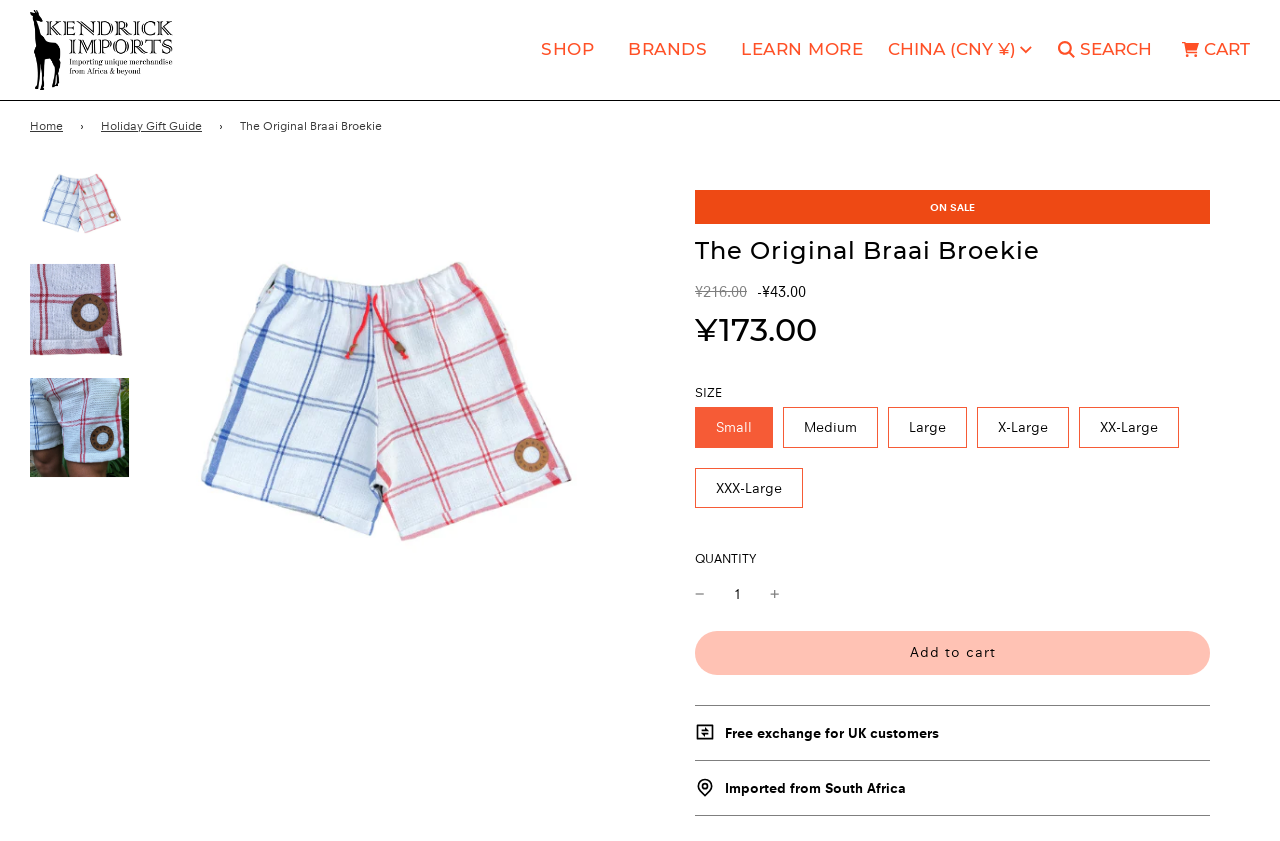Identify the bounding box coordinates of the clickable region necessary to fulfill the following instruction: "Select the 'CHINA (CNY ¥)' country option". The bounding box coordinates should be four float numbers between 0 and 1, i.e., [left, top, right, bottom].

[0.686, 0.031, 0.815, 0.087]